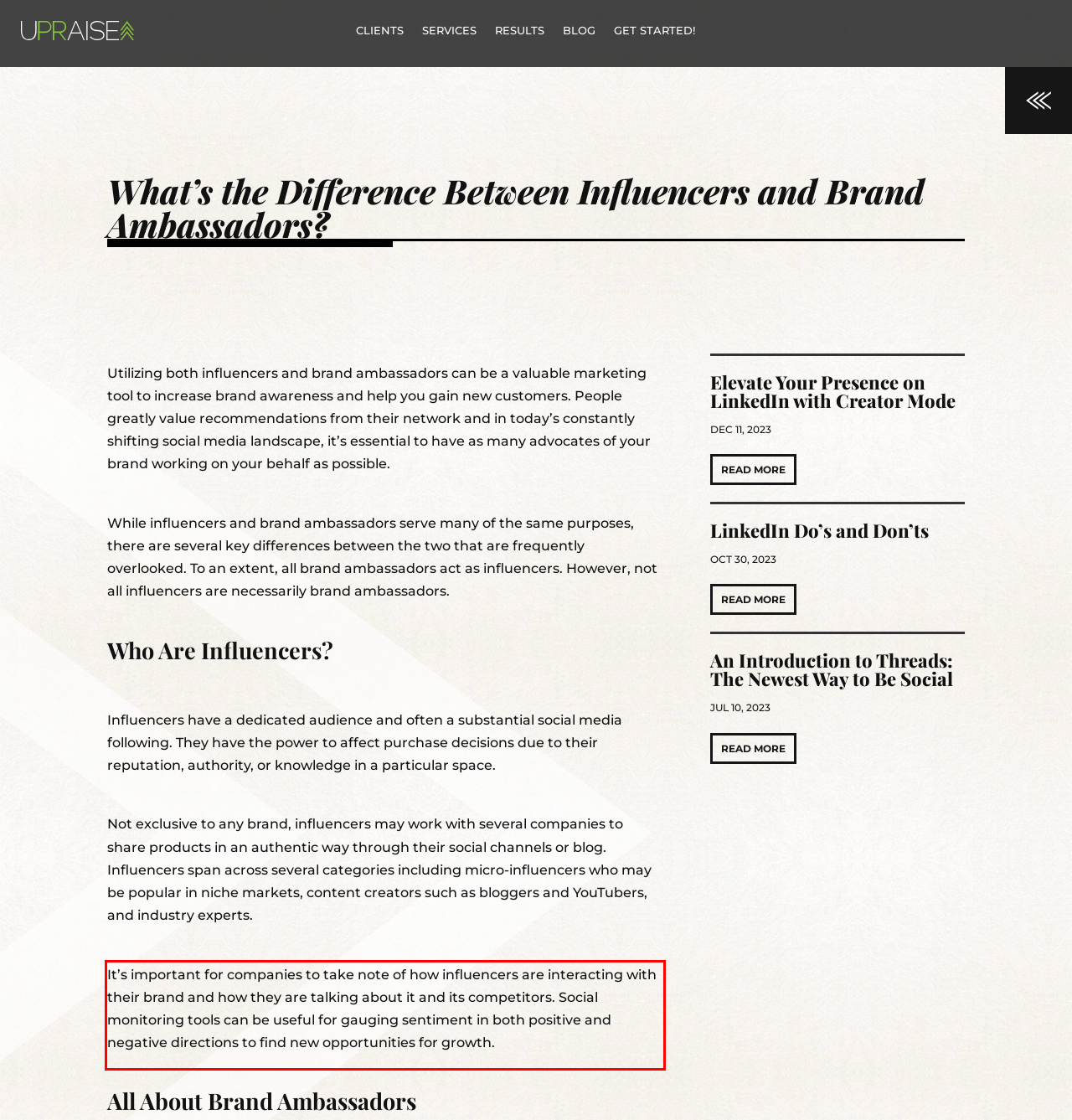Given the screenshot of the webpage, identify the red bounding box, and recognize the text content inside that red bounding box.

It’s important for companies to take note of how influencers are interacting with their brand and how they are talking about it and its competitors. Social monitoring tools can be useful for gauging sentiment in both positive and negative directions to find new opportunities for growth.